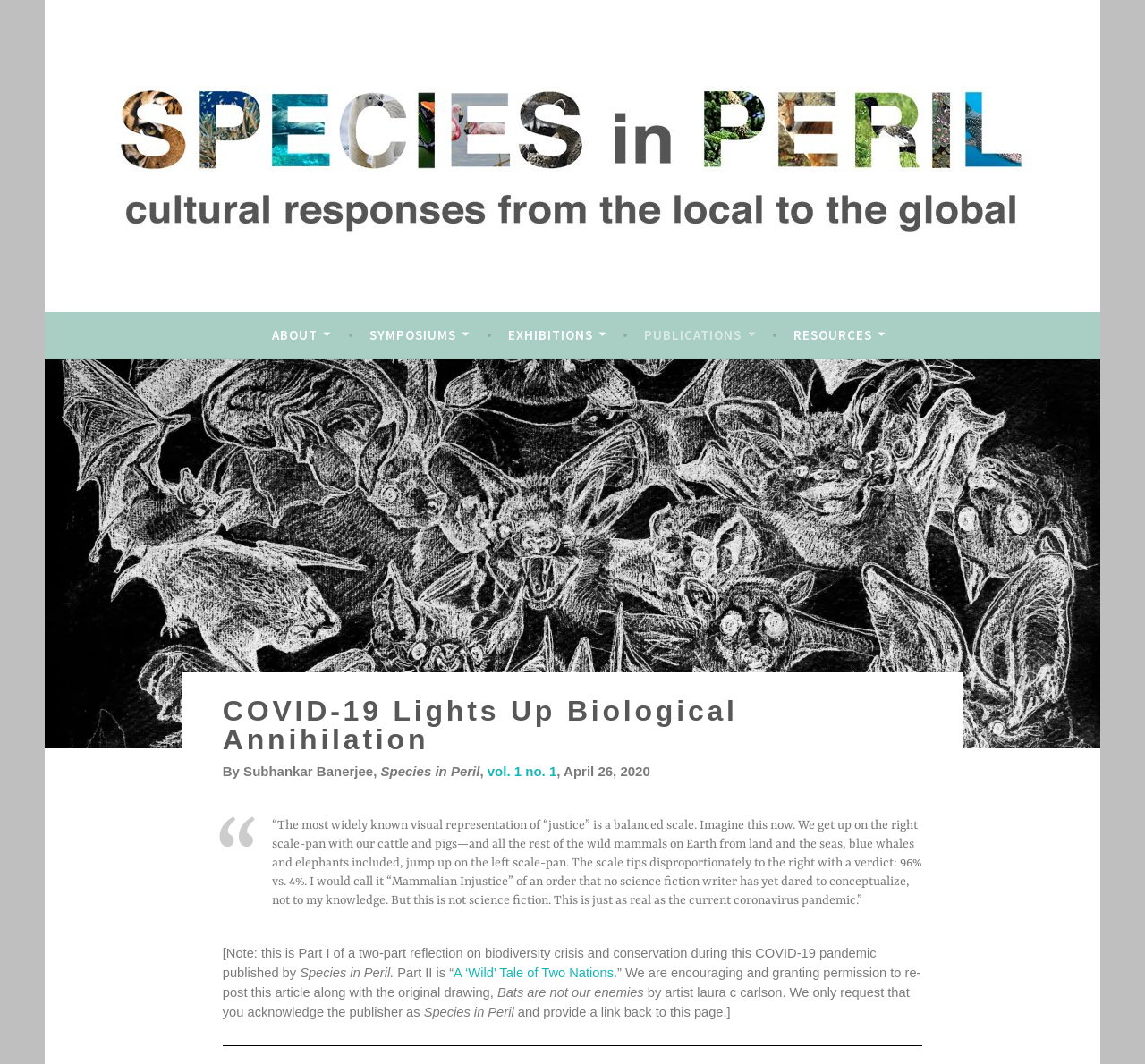Who is the author of the article?
Your answer should be a single word or phrase derived from the screenshot.

Subhankar Banerjee